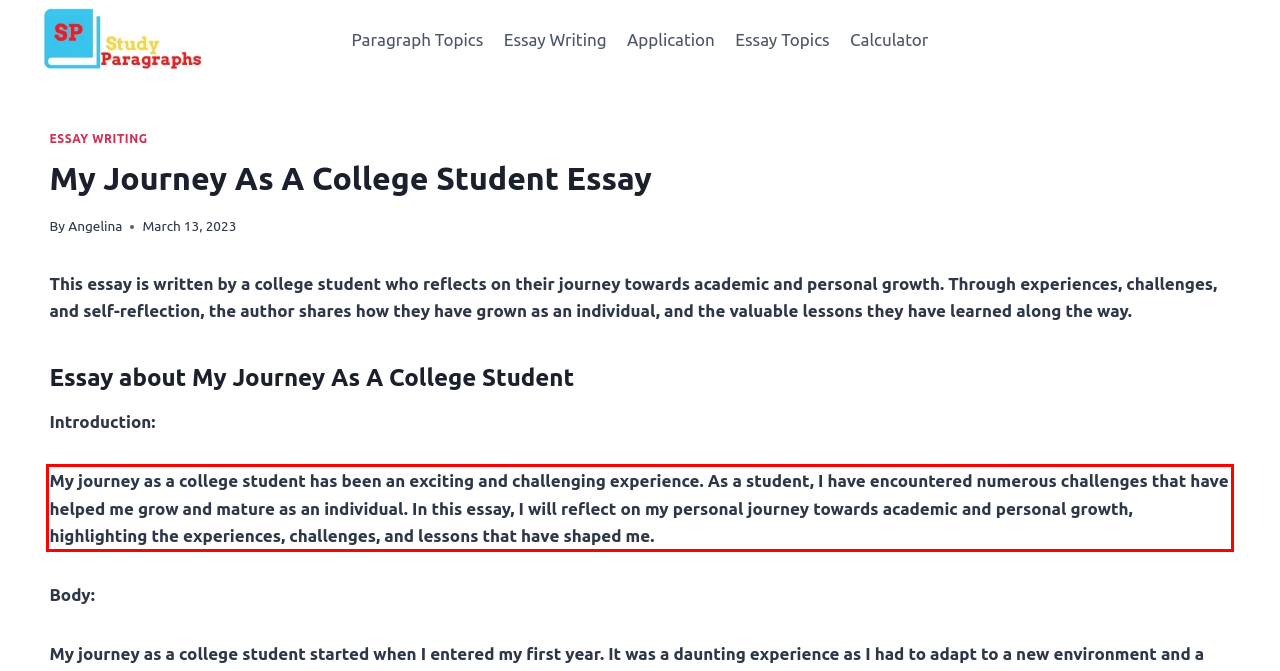Analyze the screenshot of a webpage where a red rectangle is bounding a UI element. Extract and generate the text content within this red bounding box.

My journey as a college student has been an exciting and challenging experience. As a student, I have encountered numerous challenges that have helped me grow and mature as an individual. In this essay, I will reflect on my personal journey towards academic and personal growth, highlighting the experiences, challenges, and lessons that have shaped me.